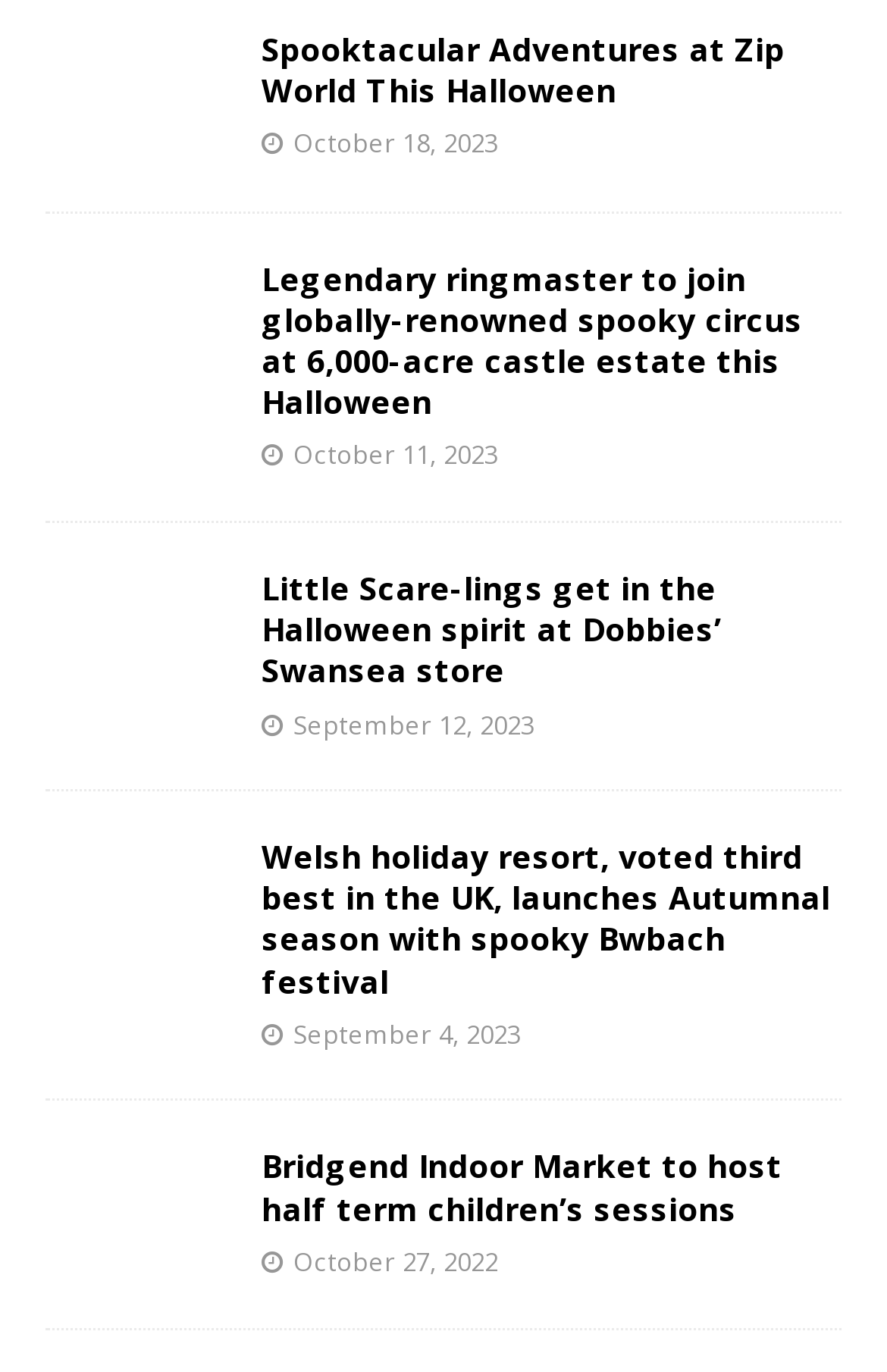How many images are on this webpage?
Please give a well-detailed answer to the question.

I counted the number of image elements, and there are 2 of them, which are associated with the links 'corporate' and 'Bridgend Market'.